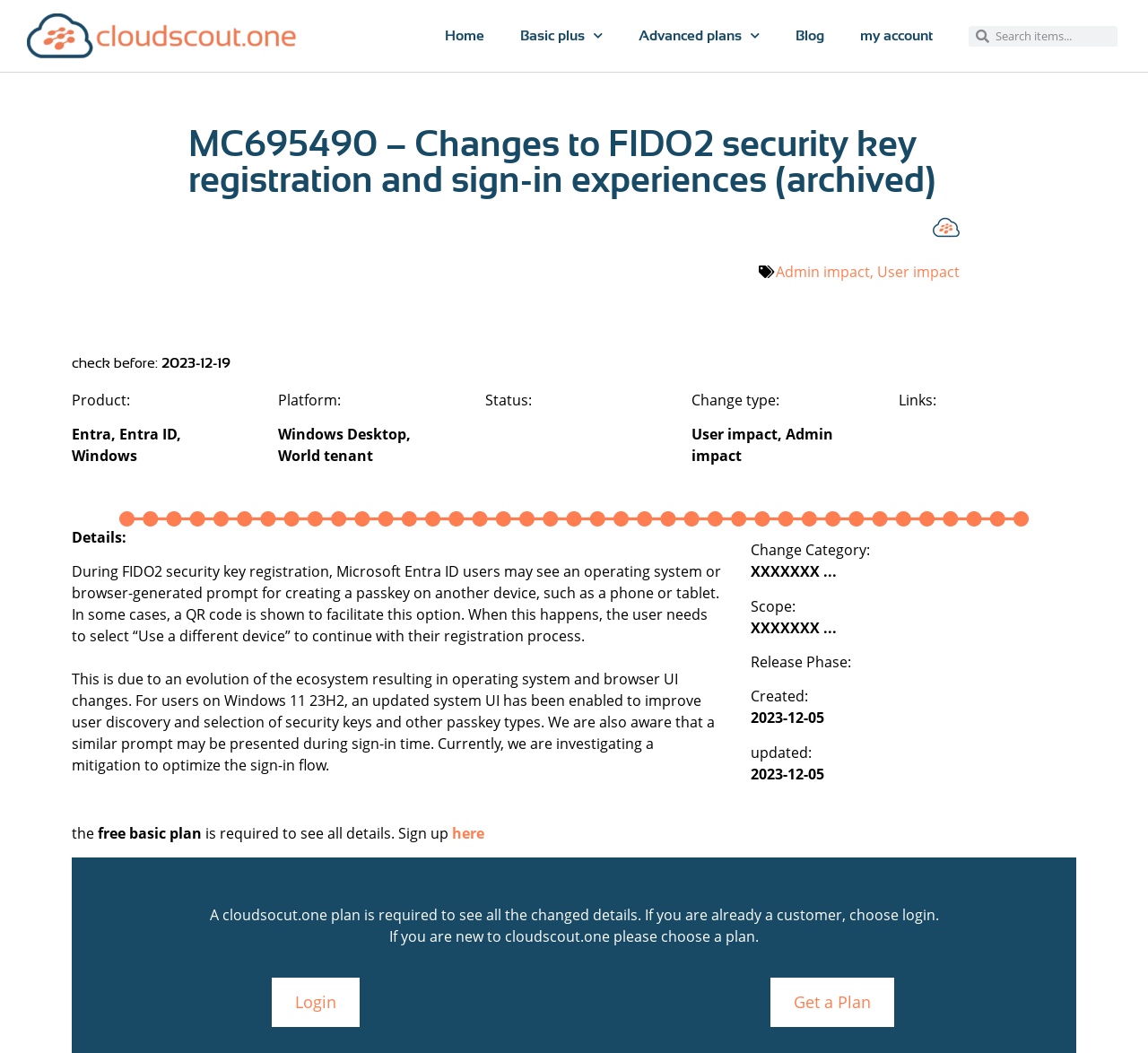Determine the bounding box coordinates for the clickable element to execute this instruction: "Click the Facebook link". Provide the coordinates as four float numbers between 0 and 1, i.e., [left, top, right, bottom].

None